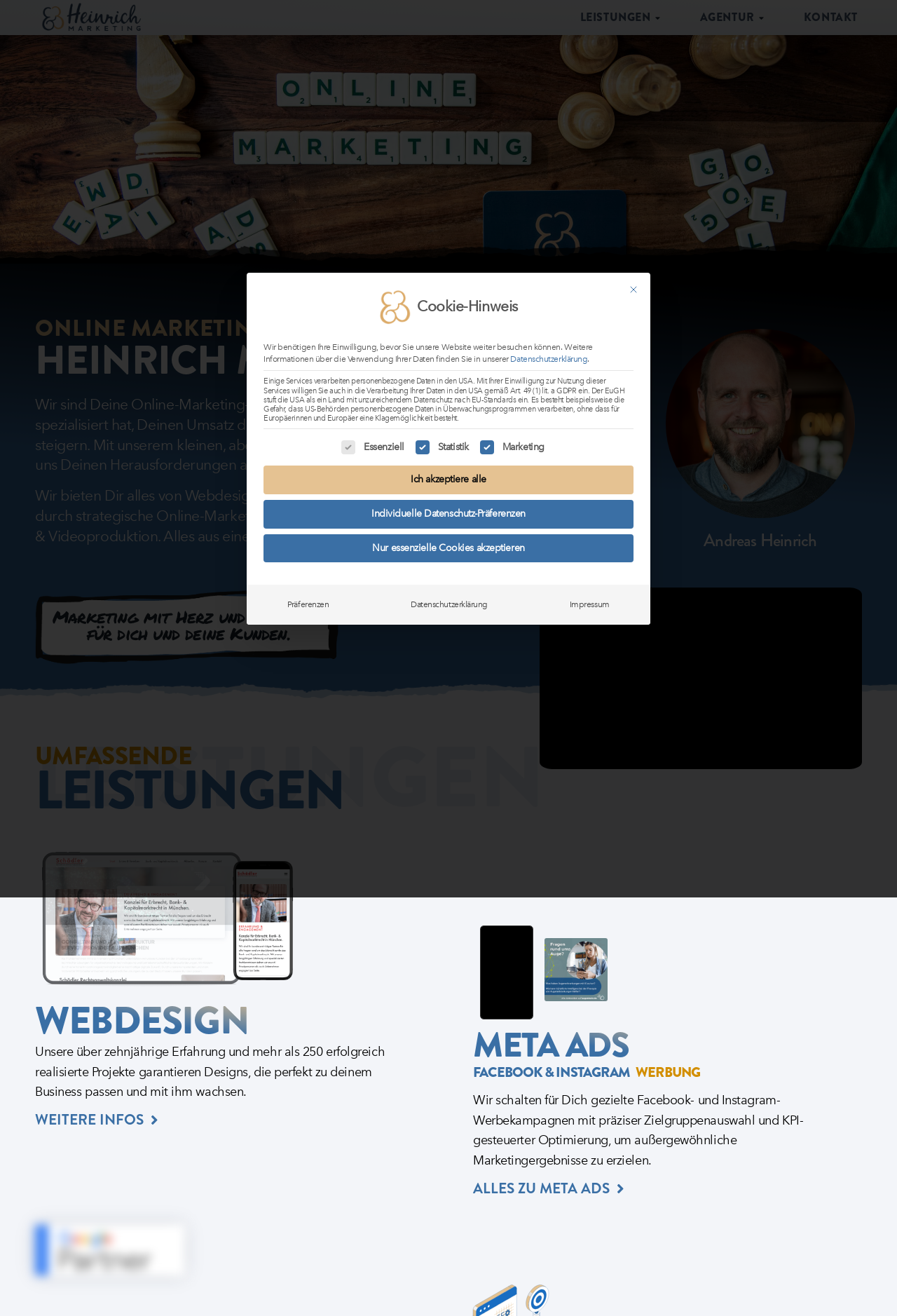Can you identify the bounding box coordinates of the clickable region needed to carry out this instruction: 'Click the Schließen button'? The coordinates should be four float numbers within the range of 0 to 1, stated as [left, top, right, bottom].

[0.694, 0.211, 0.719, 0.228]